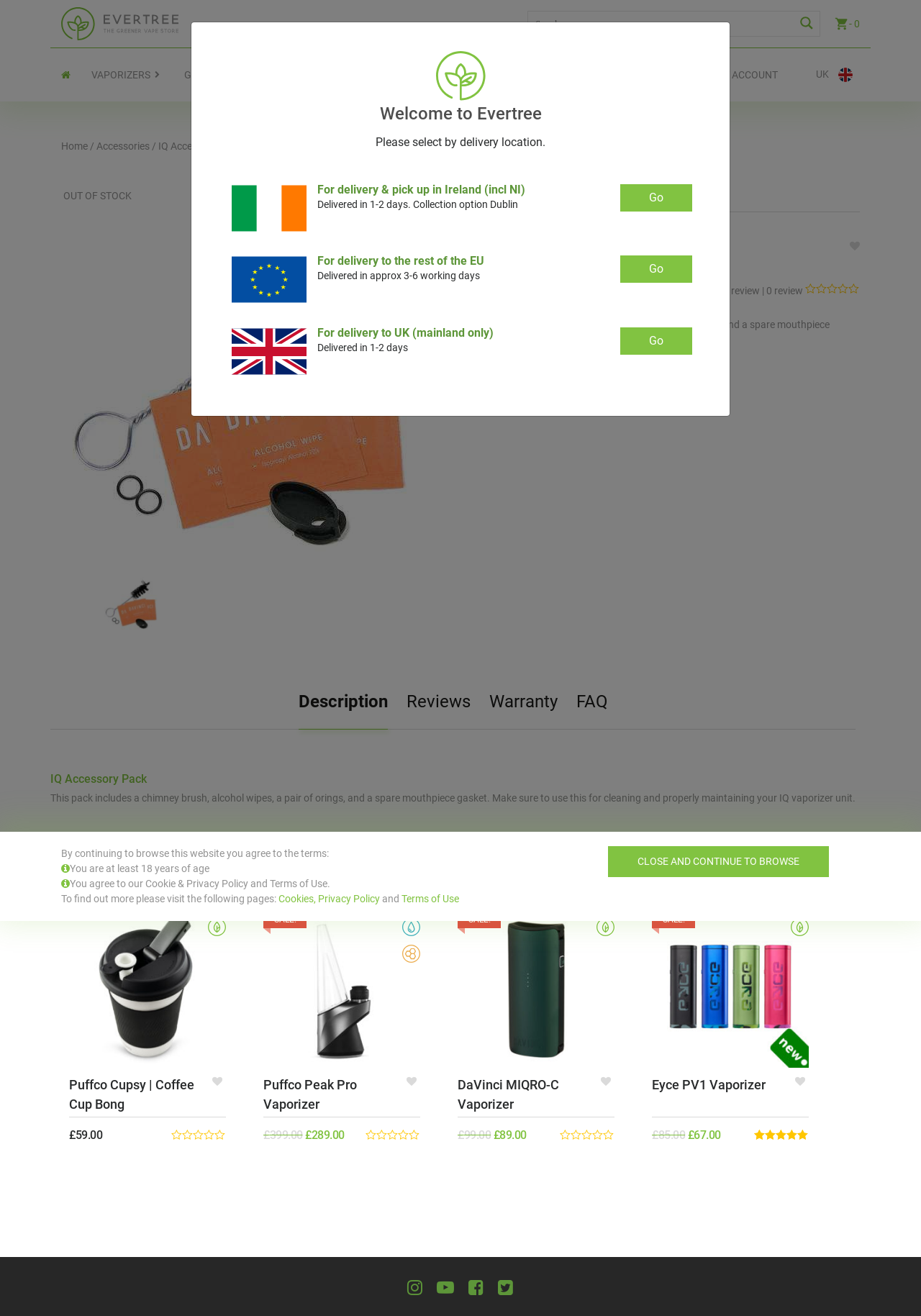Please determine the main heading text of this webpage.

IQ Accessory Pack